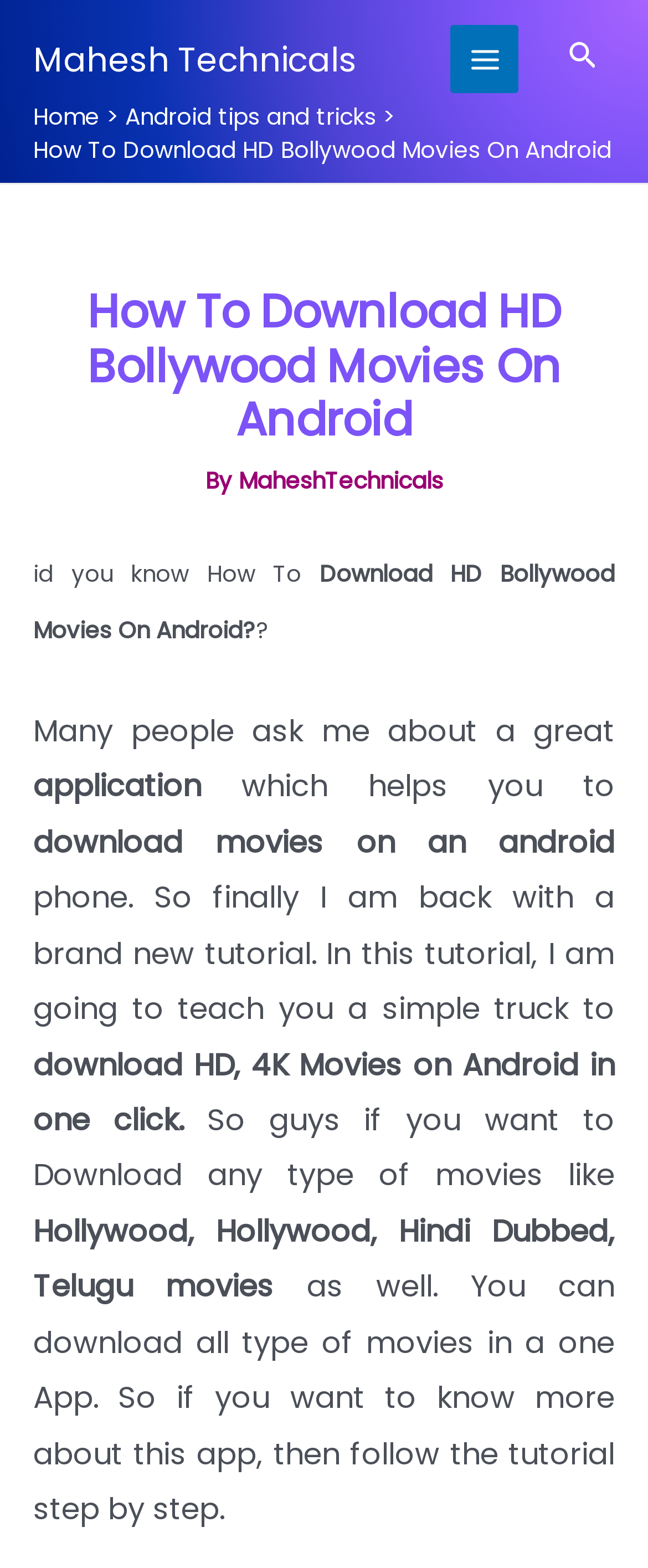Locate the bounding box of the UI element based on this description: "Mahesh Technicals". Provide four float numbers between 0 and 1 as [left, top, right, bottom].

[0.051, 0.023, 0.551, 0.053]